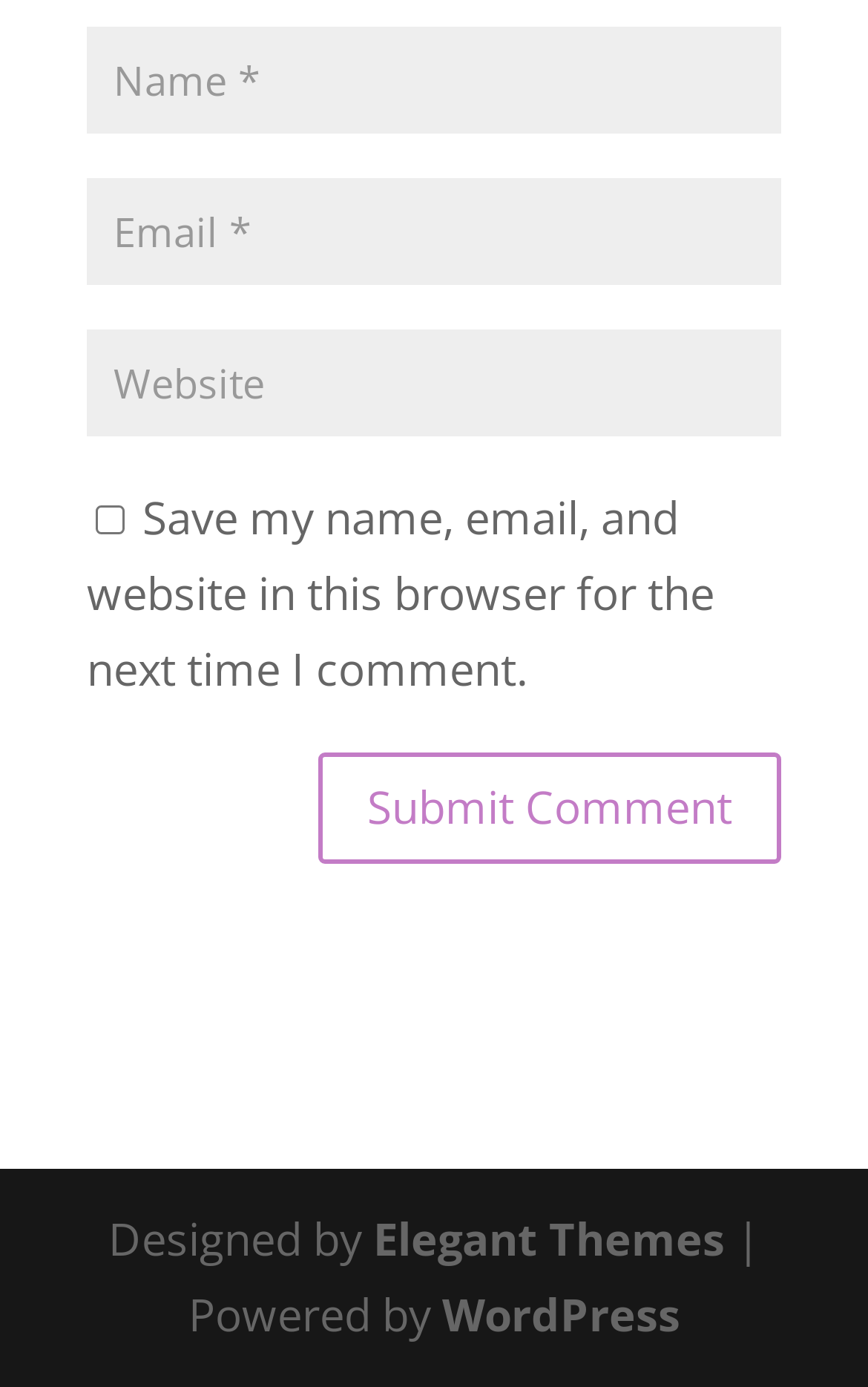Answer the question with a single word or phrase: 
What is the text of the button?

Submit Comment